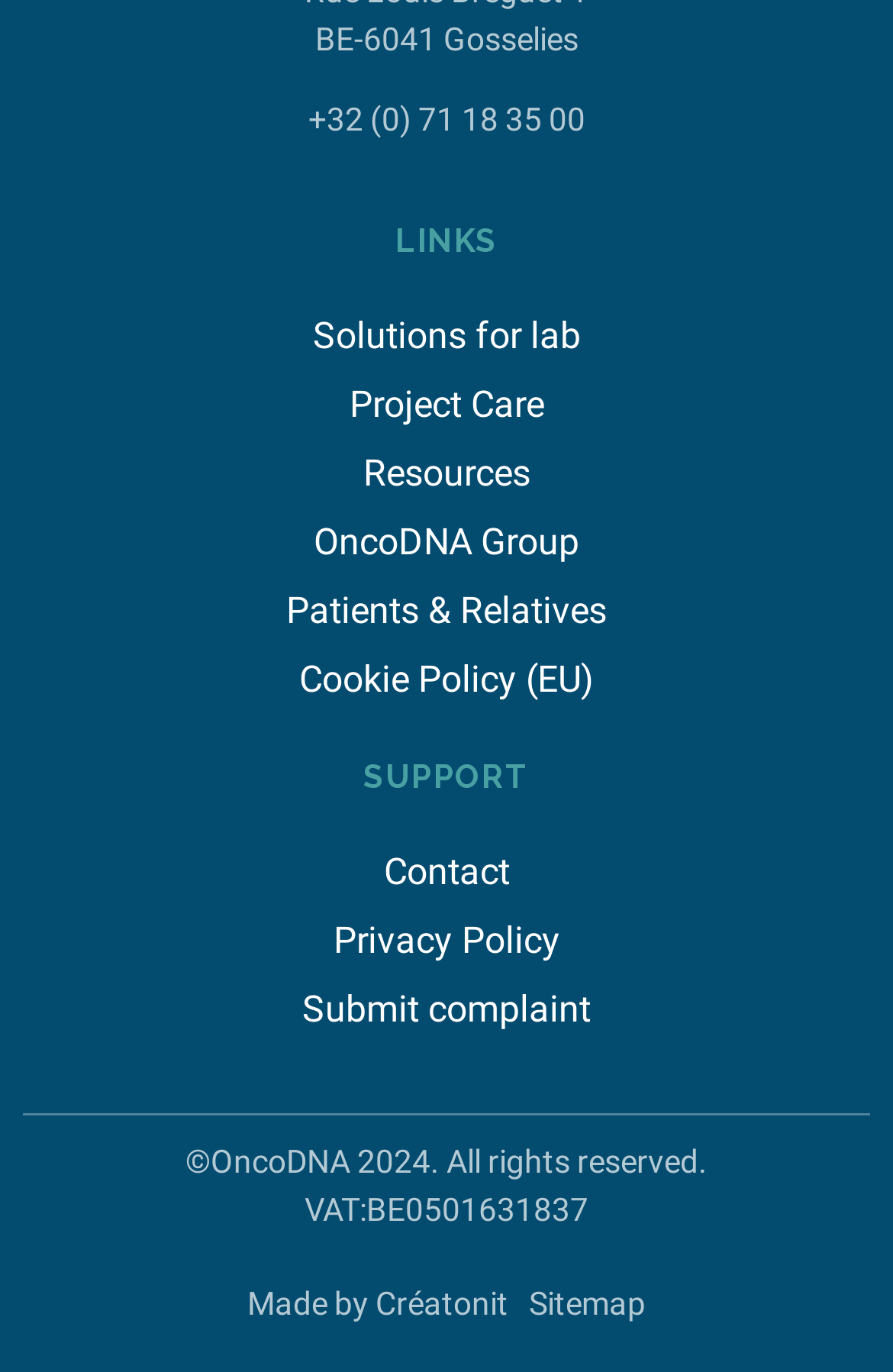Determine the bounding box coordinates of the clickable region to follow the instruction: "Call the phone number".

[0.345, 0.074, 0.655, 0.101]